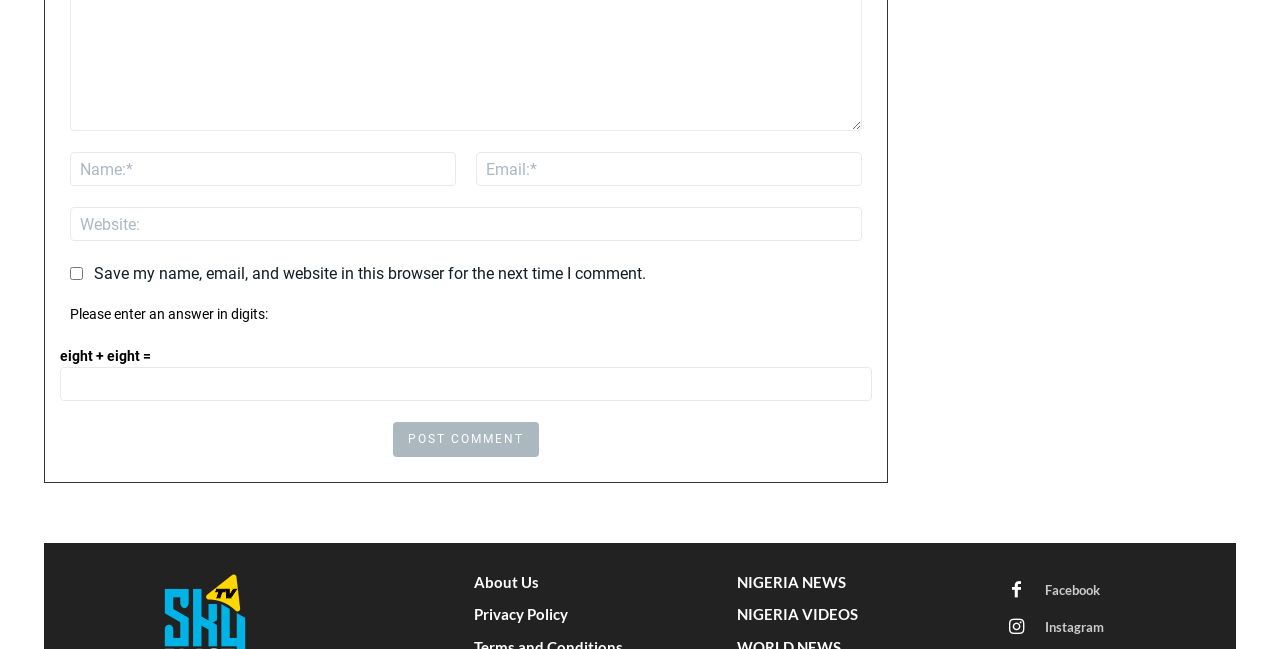What type of content is the webpage related to?
Carefully analyze the image and provide a detailed answer to the question.

The webpage contains links to 'NIGERIA NEWS' and 'NIGERIA VIDEOS', which suggest that the webpage is related to news and content about Nigeria.